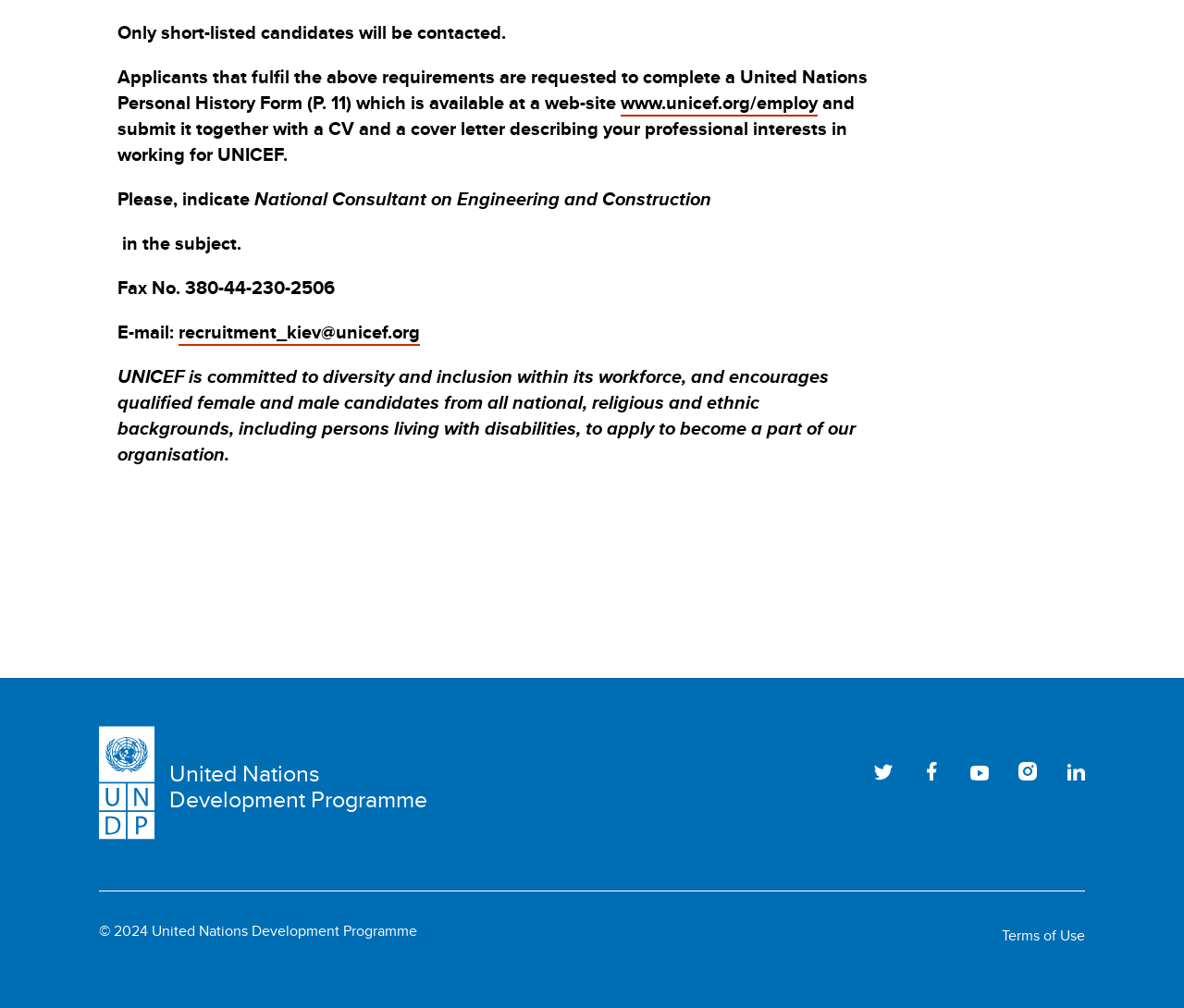What is the organization's commitment?
Give a one-word or short phrase answer based on the image.

diversity and inclusion